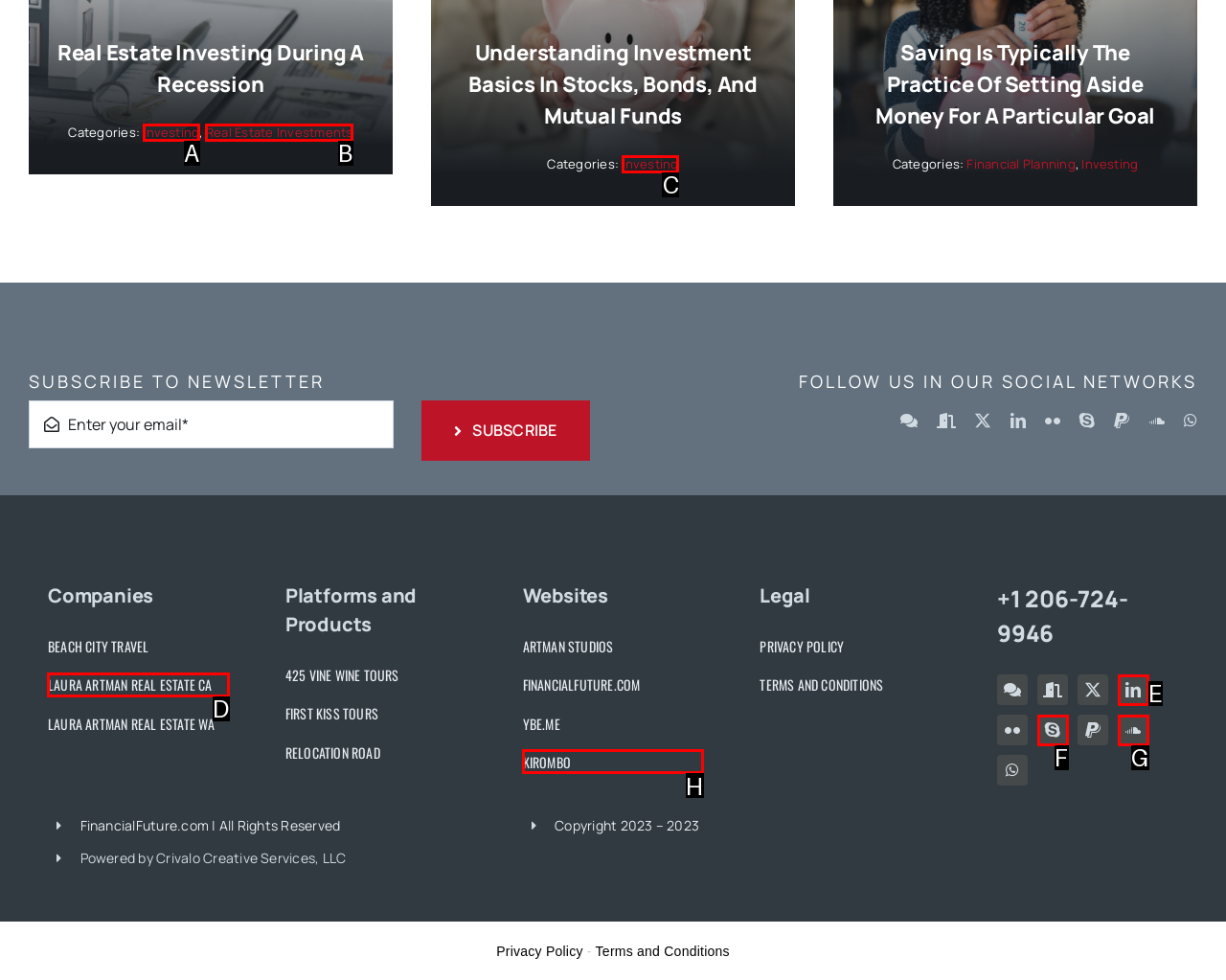Identify the HTML element you need to click to achieve the task: Call the phone number. Respond with the corresponding letter of the option.

None